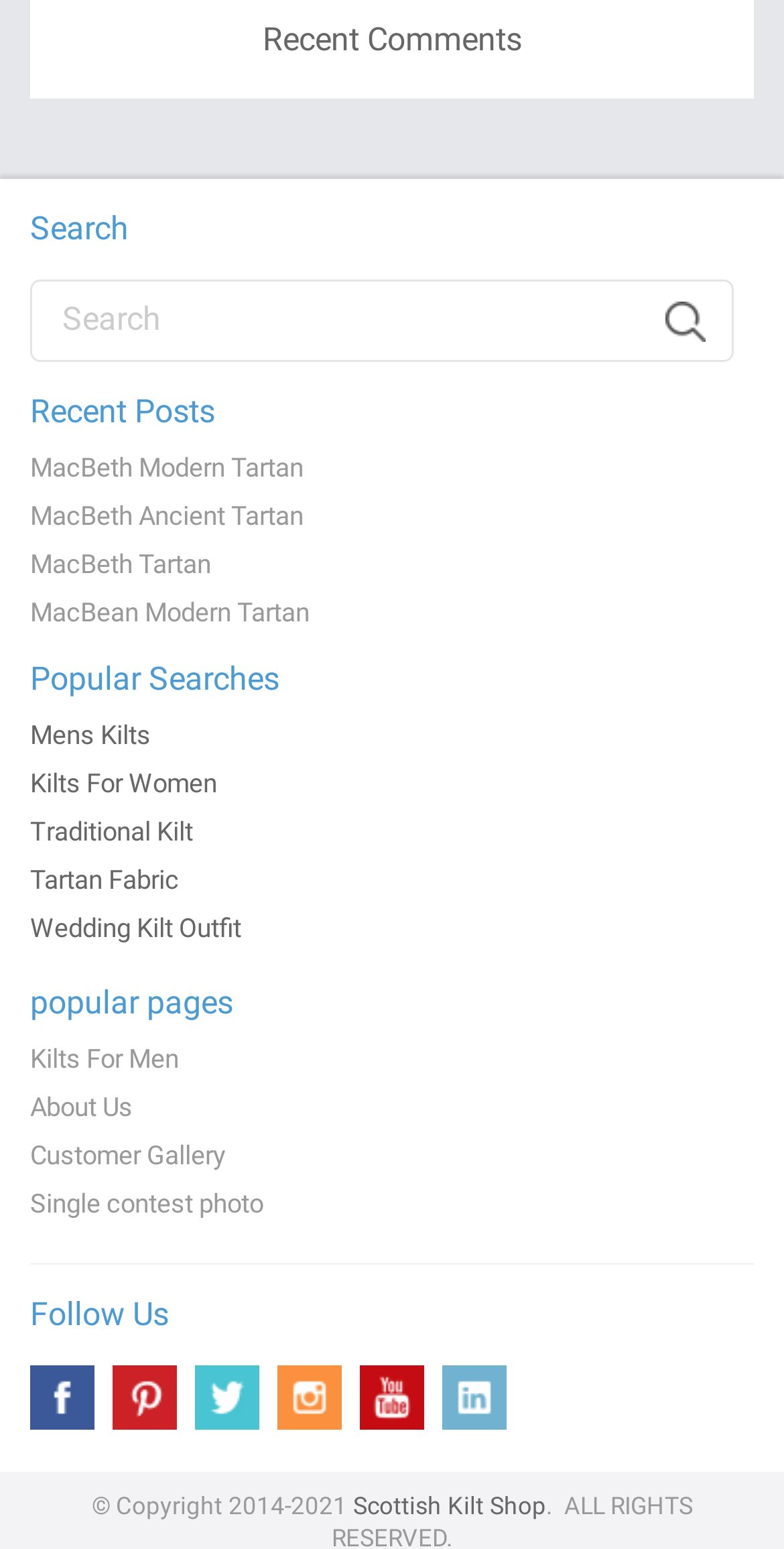Give a one-word or one-phrase response to the question: 
What social media platforms can users follow the website on?

Facebook, Pinterest, Twitter, Instagram, Youtube, LinkedIn